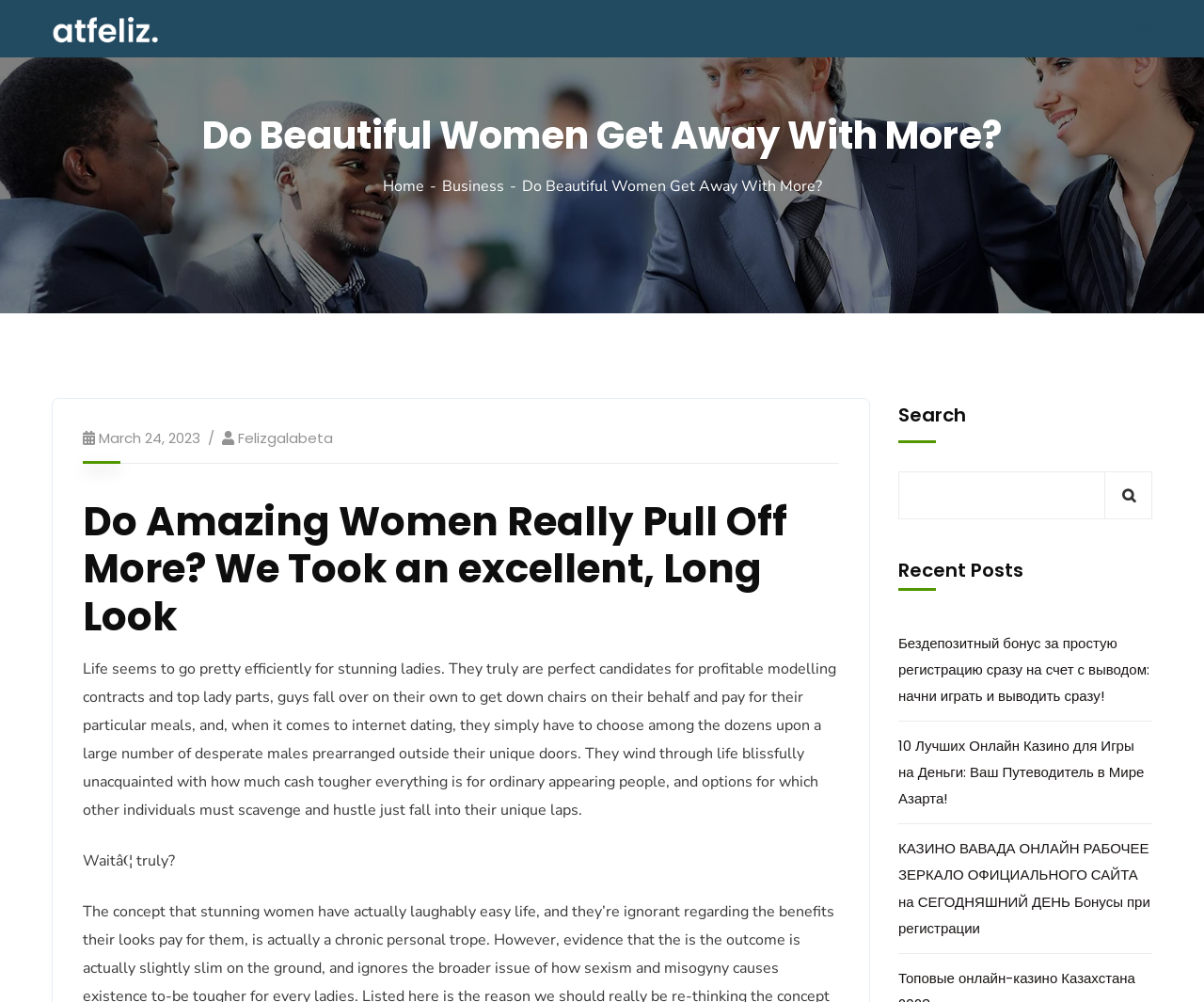Please specify the coordinates of the bounding box for the element that should be clicked to carry out this instruction: "Search for something". The coordinates must be four float numbers between 0 and 1, formatted as [left, top, right, bottom].

[0.746, 0.47, 0.957, 0.518]